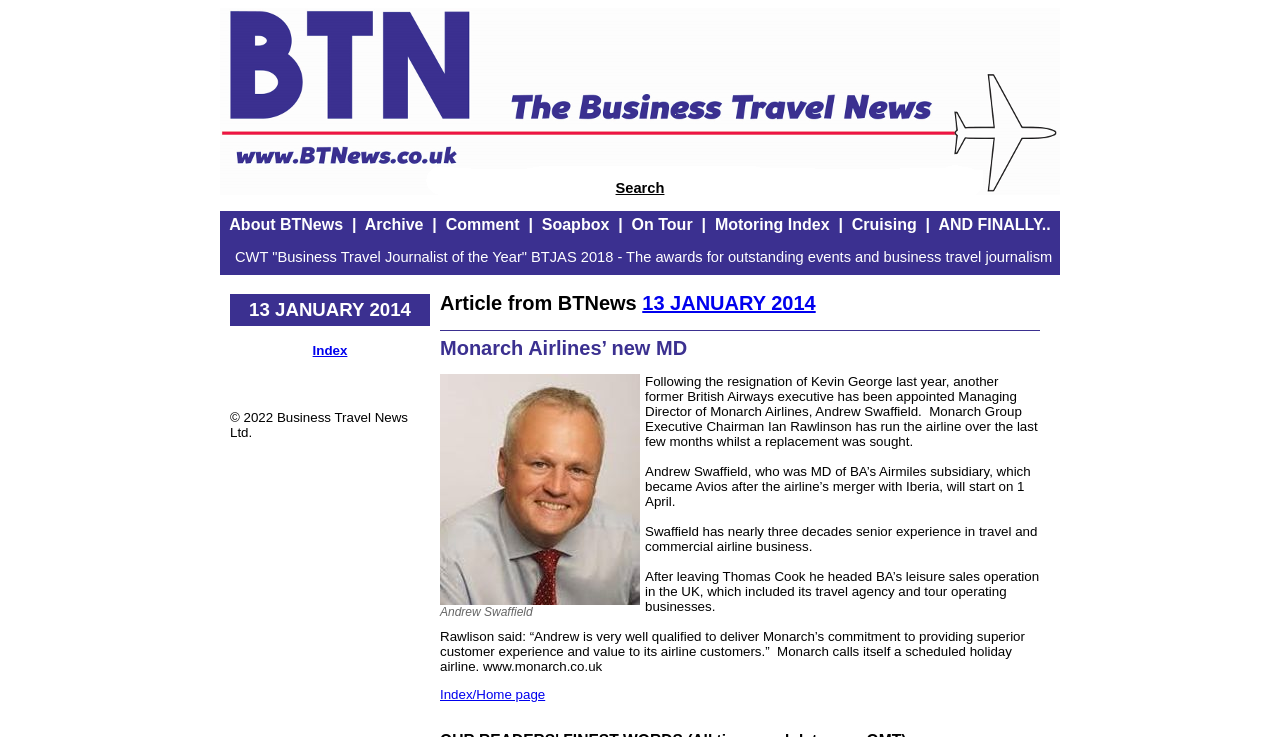Specify the bounding box coordinates (top-left x, top-left y, bottom-right x, bottom-right y) of the UI element in the screenshot that matches this description: 13 JANUARY 2014

[0.502, 0.396, 0.637, 0.426]